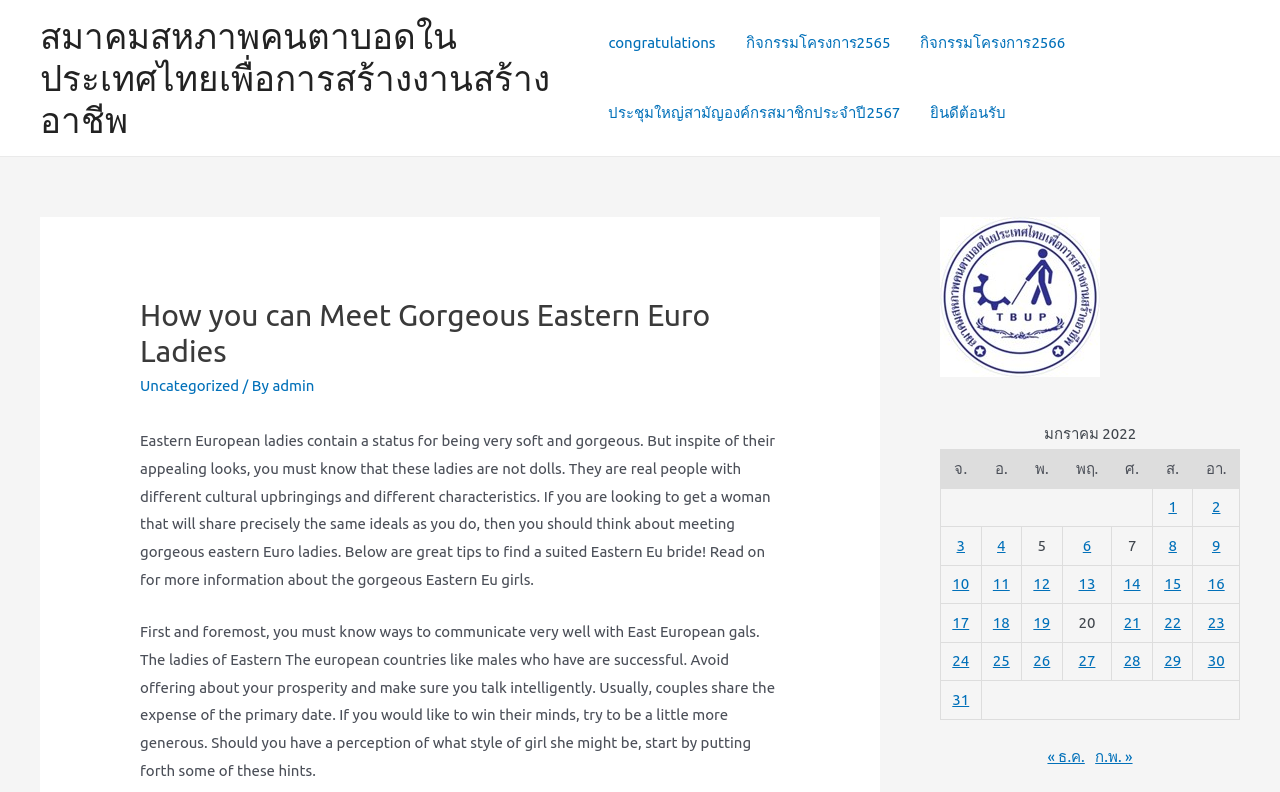Locate the bounding box coordinates of the region to be clicked to comply with the following instruction: "Read the article about how to meet gorgeous Eastern Euro ladies". The coordinates must be four float numbers between 0 and 1, in the form [left, top, right, bottom].

[0.109, 0.545, 0.606, 0.743]